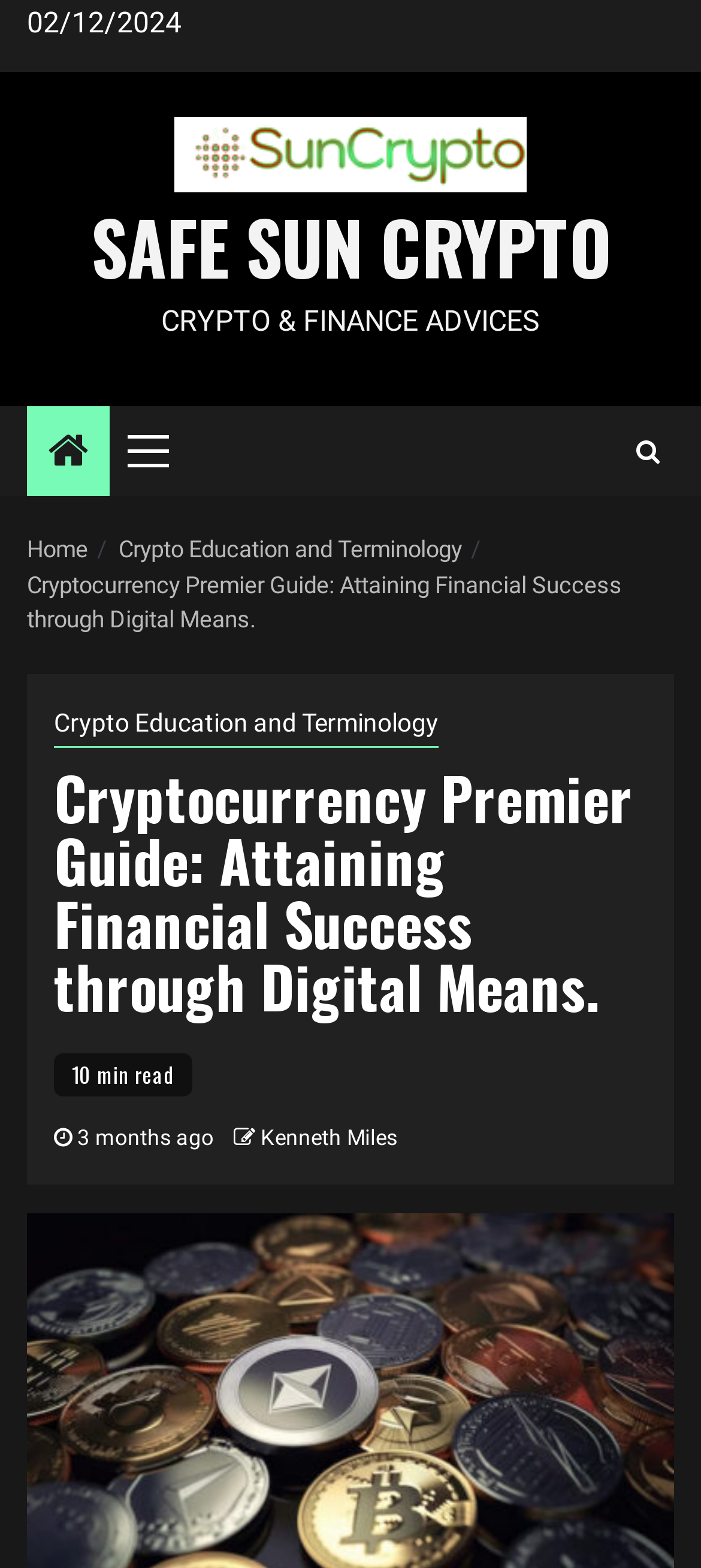Can you identify the bounding box coordinates of the clickable region needed to carry out this instruction: 'Click on the 'Safe Sun Crypto' link'? The coordinates should be four float numbers within the range of 0 to 1, stated as [left, top, right, bottom].

[0.249, 0.086, 0.751, 0.108]